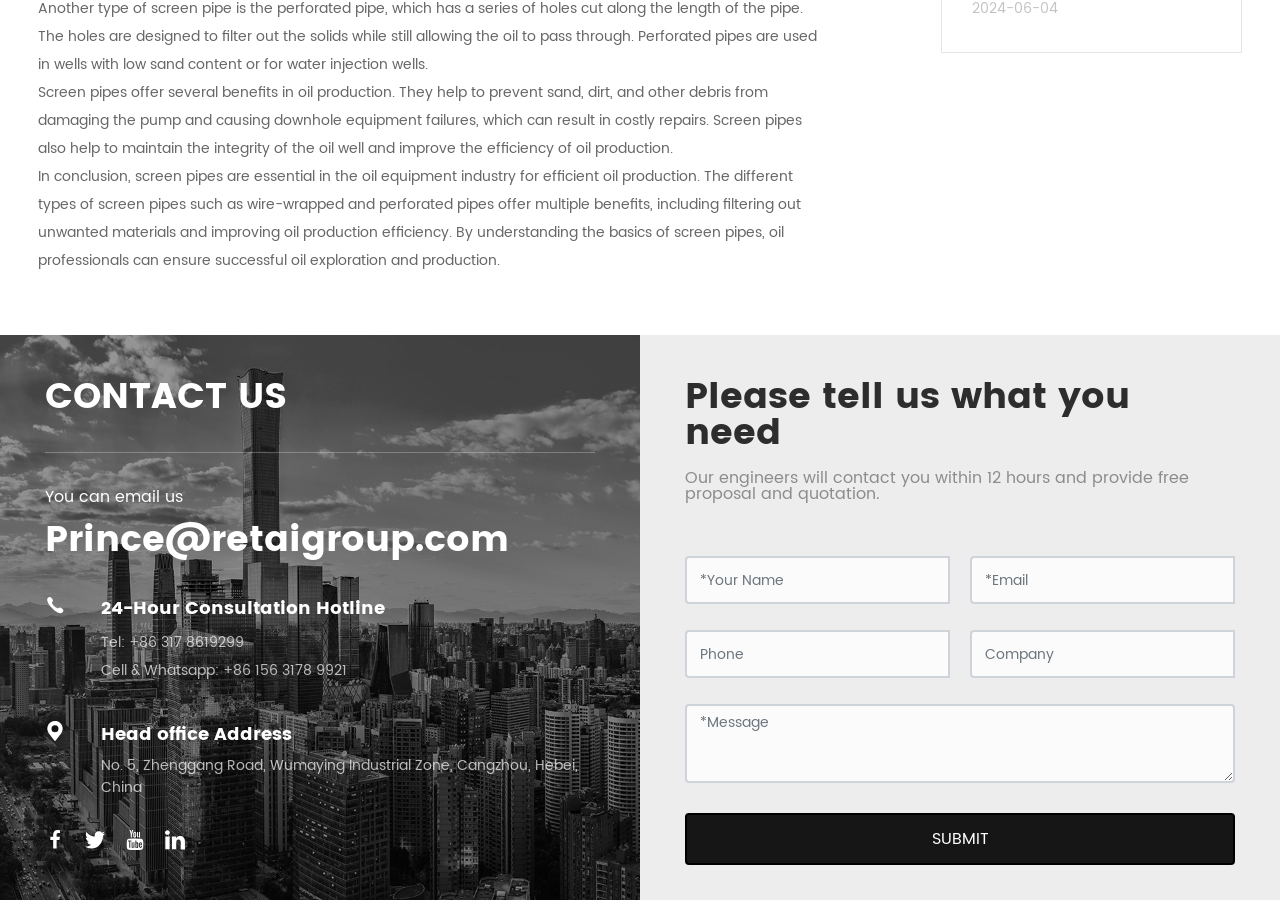Please examine the image and provide a detailed answer to the question: What is the purpose of screen pipes in oil production?

According to the text, screen pipes help to prevent sand, dirt, and other debris from damaging the pump and causing downhole equipment failures, which can result in costly repairs. They also help to maintain the integrity of the oil well and improve the efficiency of oil production.